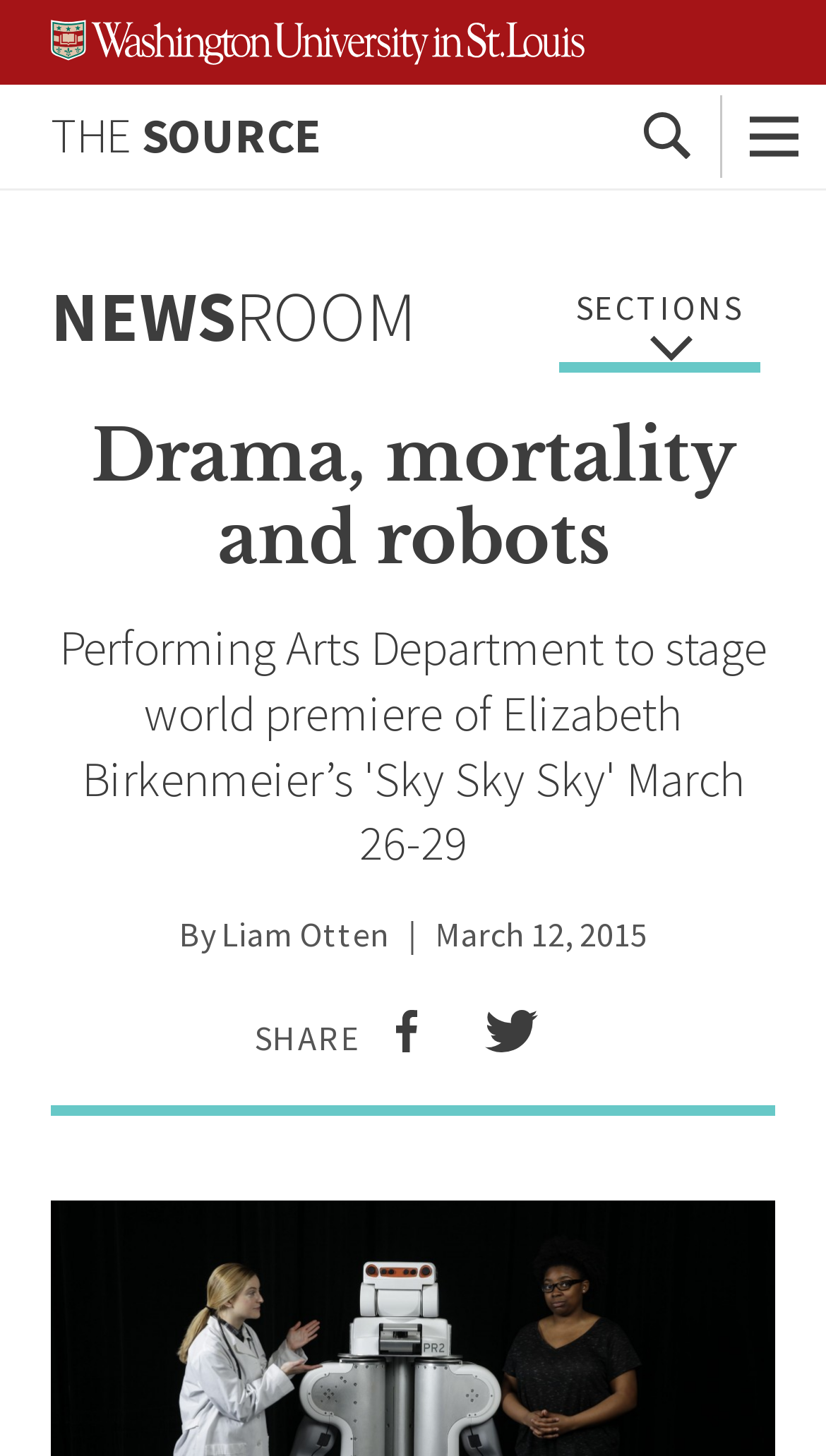When was the article published?
Answer the question with a thorough and detailed explanation.

I found the publication date by looking at the time element with the text 'March 12, 2015' in the article section.